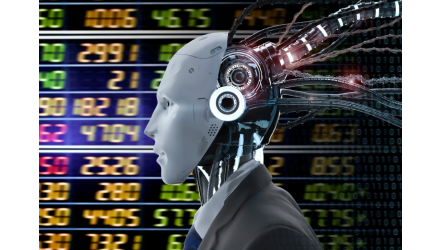What is displayed in the background?
Respond with a short answer, either a single word or a phrase, based on the image.

digital stock market data